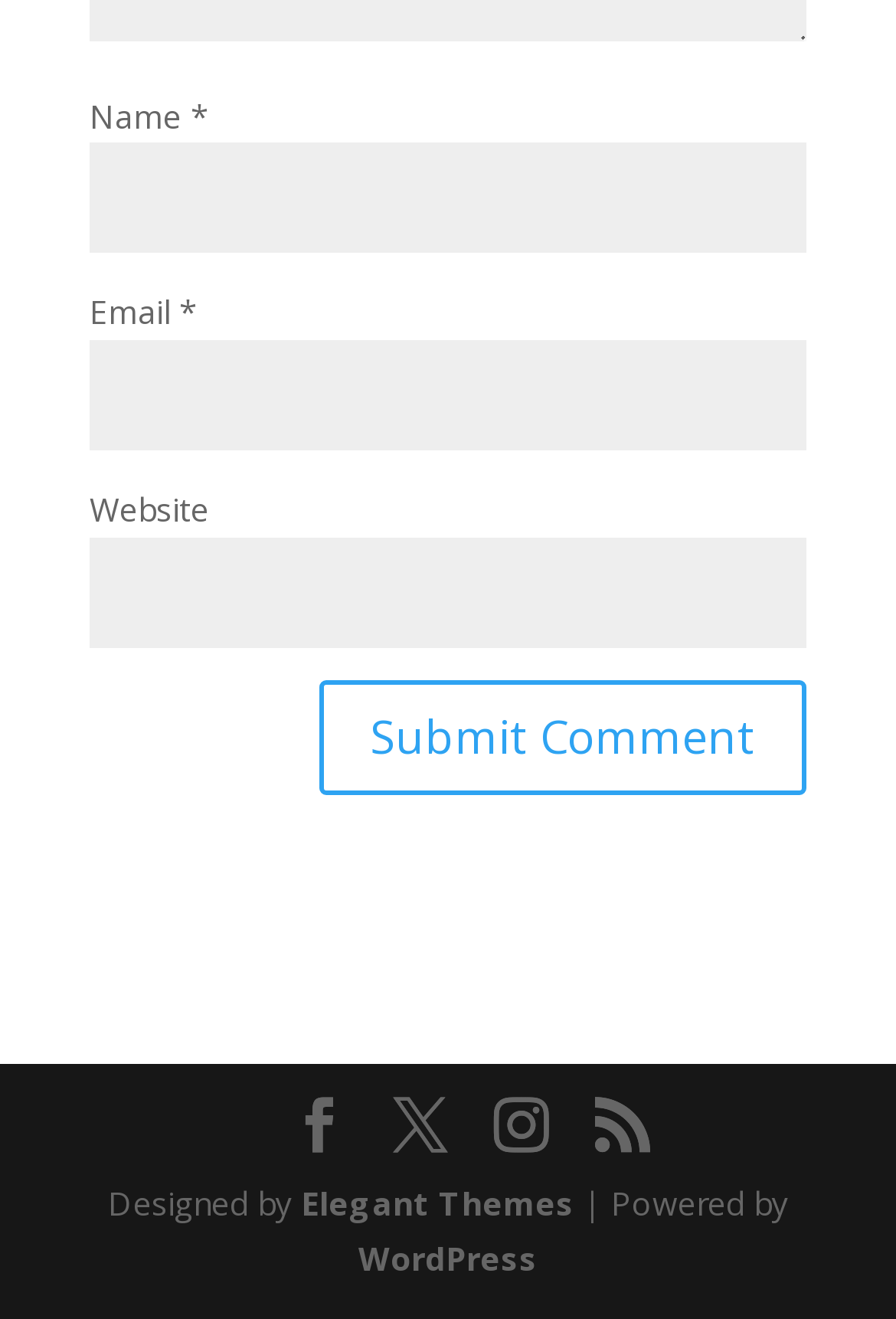Please give a succinct answer to the question in one word or phrase:
What is the purpose of the button?

Submit Comment